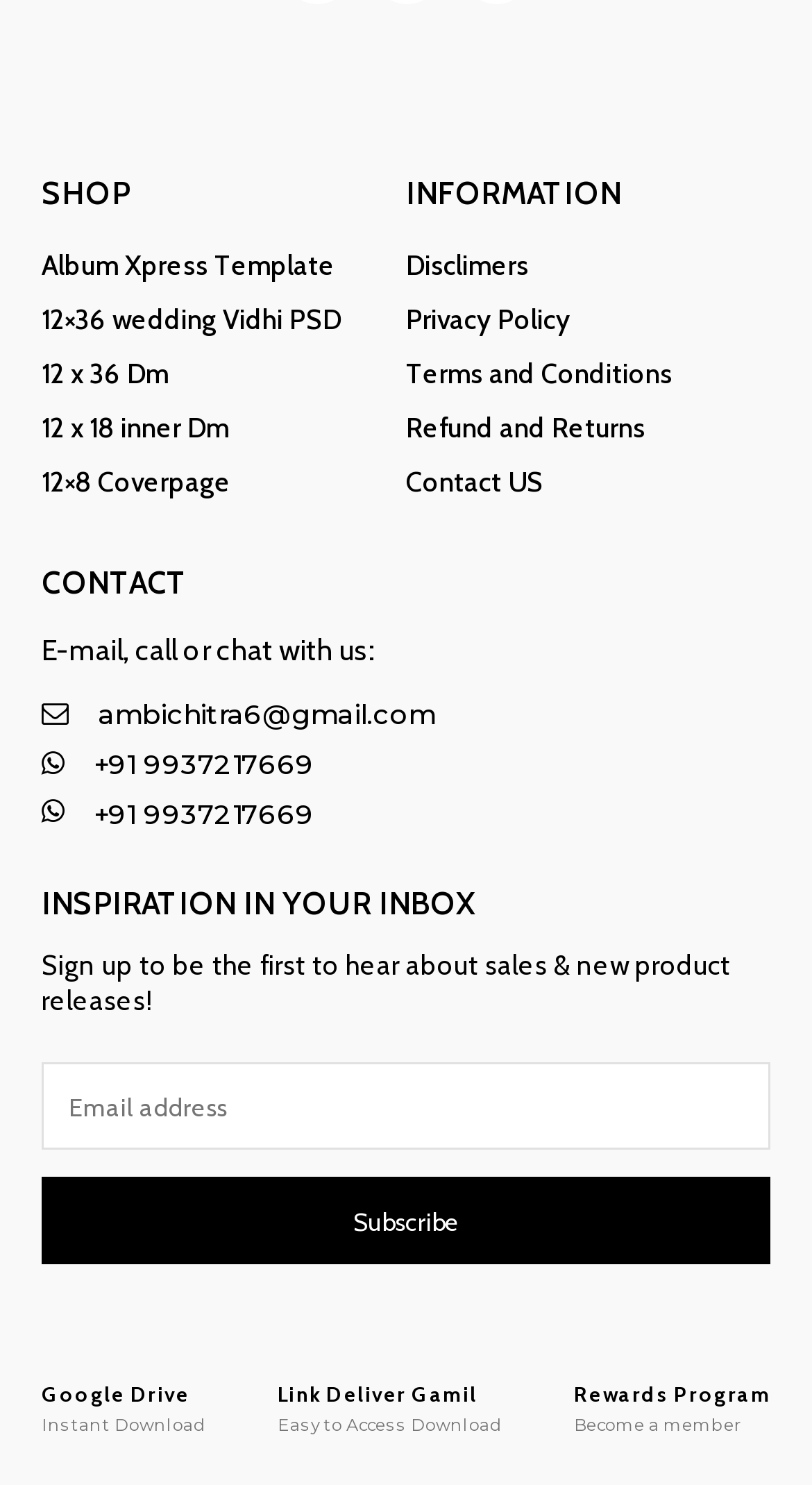Please determine the bounding box coordinates of the element to click on in order to accomplish the following task: "Contact us through email". Ensure the coordinates are four float numbers ranging from 0 to 1, i.e., [left, top, right, bottom].

[0.051, 0.468, 0.536, 0.492]